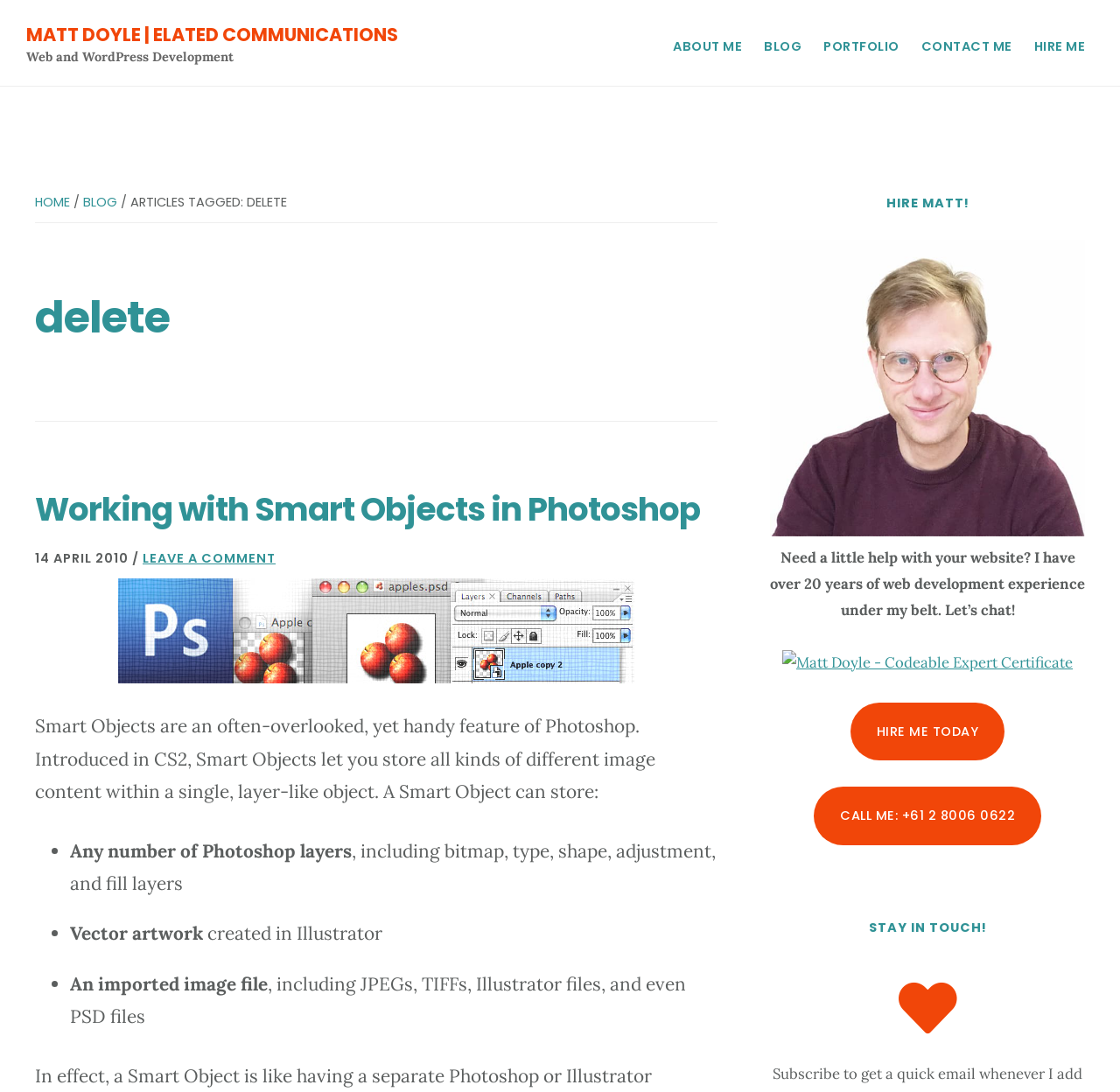What is the purpose of the 'HIRE ME' section?
Please answer the question as detailed as possible based on the image.

The 'HIRE ME' section is located in the primary sidebar of the webpage, and it contains a call-to-action button that says 'HIRE ME TODAY'. This section also includes a brief description of Matt Doyle's web development experience and a link to his Codeable Expert Certificate. The purpose of this section is likely to encourage visitors to hire Matt Doyle for their web development needs.